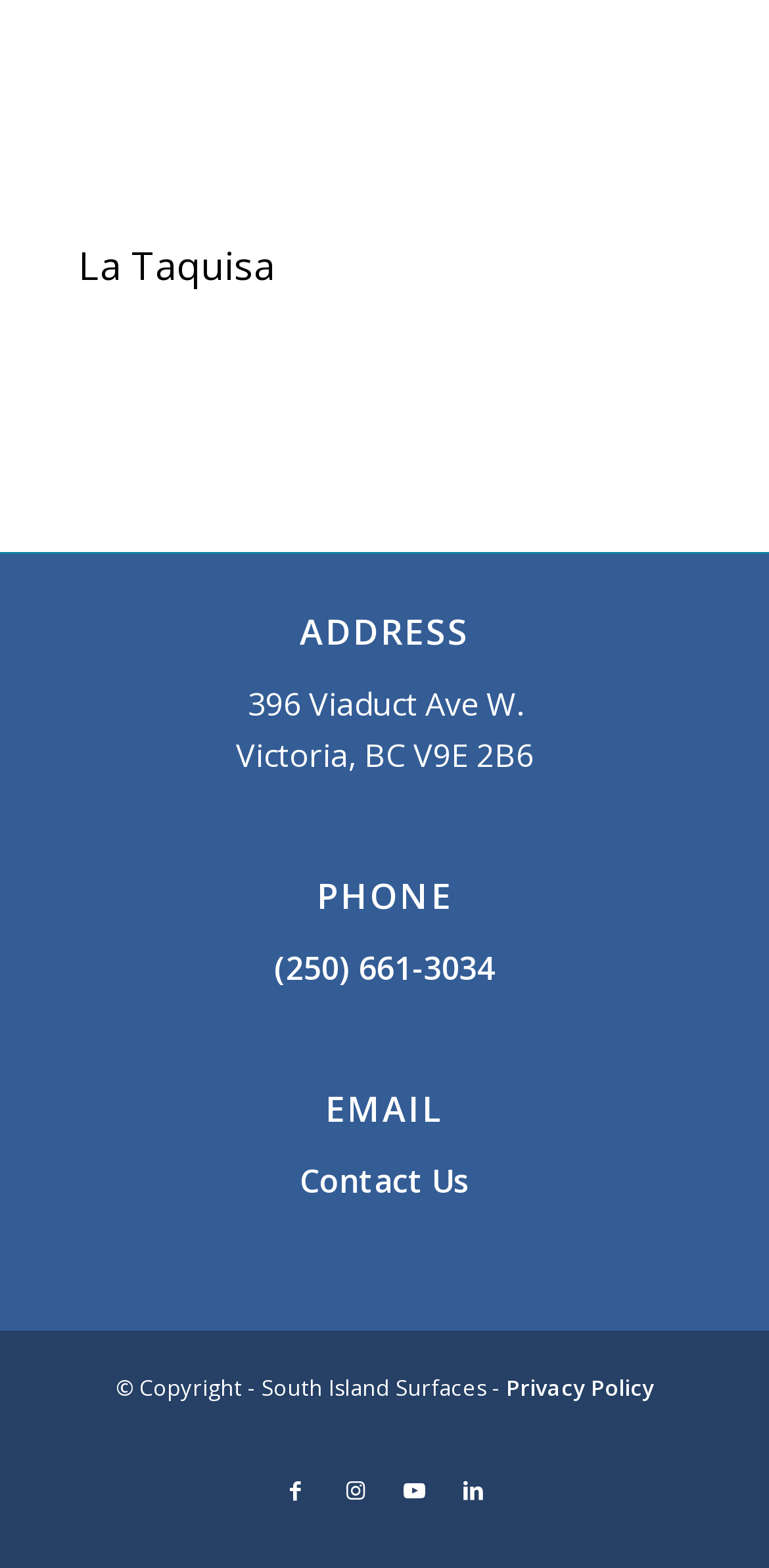Determine the bounding box coordinates of the section I need to click to execute the following instruction: "Visit the Facebook page". Provide the coordinates as four float numbers between 0 and 1, i.e., [left, top, right, bottom].

[0.346, 0.932, 0.423, 0.969]